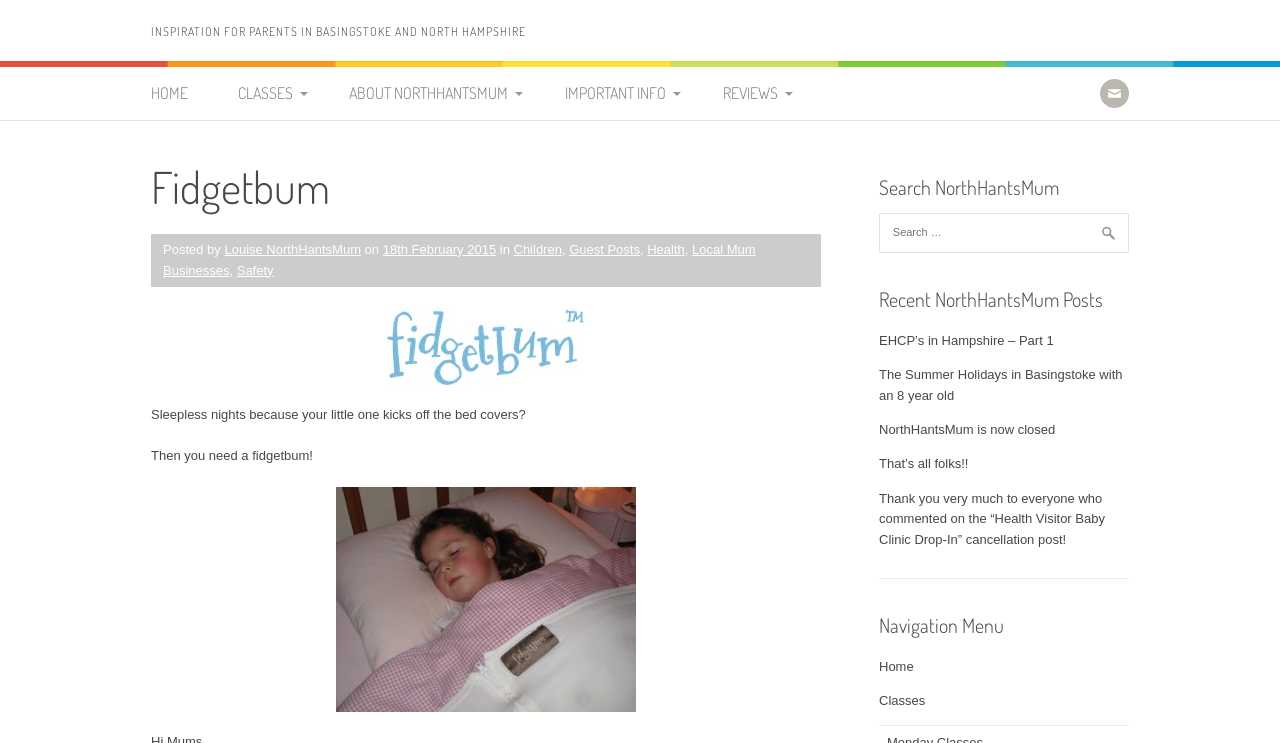Offer a comprehensive description of the webpage’s content and structure.

This webpage is about NorthHantsMum, a website focused on providing inspiration and resources for parents in Basingstoke and North Hampshire. At the top of the page, there is a heading that reads "INSPIRATION FOR PARENTS IN BASINGSTOKE AND NORTH HAMPSHIRE". Below this heading, there are several links to different sections of the website, including "HOME", "CLASSES", "EVENTS", "ABOUT NORTHHANTSMUM", and "IMPORTANT INFO".

To the right of these links, there is a column of links to specific topics, such as "MONDAY CLASSES", "TUESDAY", "WEDNESDAY", and so on, which suggests that the website provides information about classes and events organized by day of the week. Further down this column, there are links to "NEW CLASSES", "BLOGGING", and "ORGANISING", among others.

In the main content area of the page, there is a heading that reads "Fidgetbum" and a brief article or post about the topic. The post is attributed to "Louise NorthHantsMum" and is dated "18th February 2015". The text of the post mentions "sleepless nights" and "fidgetbum", suggesting that it may be about a product or solution for parents dealing with restless children.

To the right of the main content area, there is a search box with the label "Search NorthHantsMum" and a heading that reads "Recent NorthHantsMum Posts". This suggests that the website is a blog or news site that provides regular updates and articles on topics related to parenting and family life in North Hampshire.

Overall, the webpage appears to be a resource for parents in North Hampshire, providing information about classes, events, and products related to parenting, as well as a blog or news section with articles and updates on topics of interest to parents.